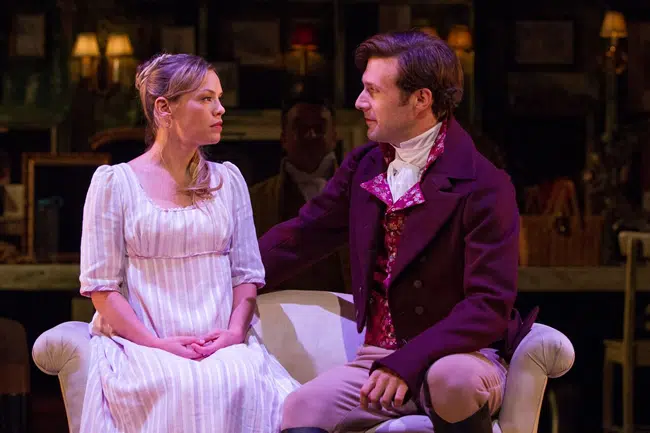Elaborate on the details you observe in the image.

In a poignant moment from the stage adaptation of Jane Austen's *Sense and Sensibility*, Marianne (played by Erin Weaver) shares an intimate exchange with her love interest, John Willoughby (portrayed by Jacob Fishel). Dressed in period-appropriate attire, Marianne dons a delicate white dress, emphasizing her youthful innocence and emotional depth. Willoughby, in a rich burgundy coat and elegant waistcoat, exudes charm and confidence as he leans towards her, creating an atmosphere charged with romance and tension. The scene is set against the backdrop of a vibrant stage, where the mingling of actors and lively music enhances the theatrical experience. This moment captures the essence of their relationship, filled with longing and the complexities of love, as envisioned in Kate Hamill’s celebrated adaptation currently lighting up the Folger Theatre.